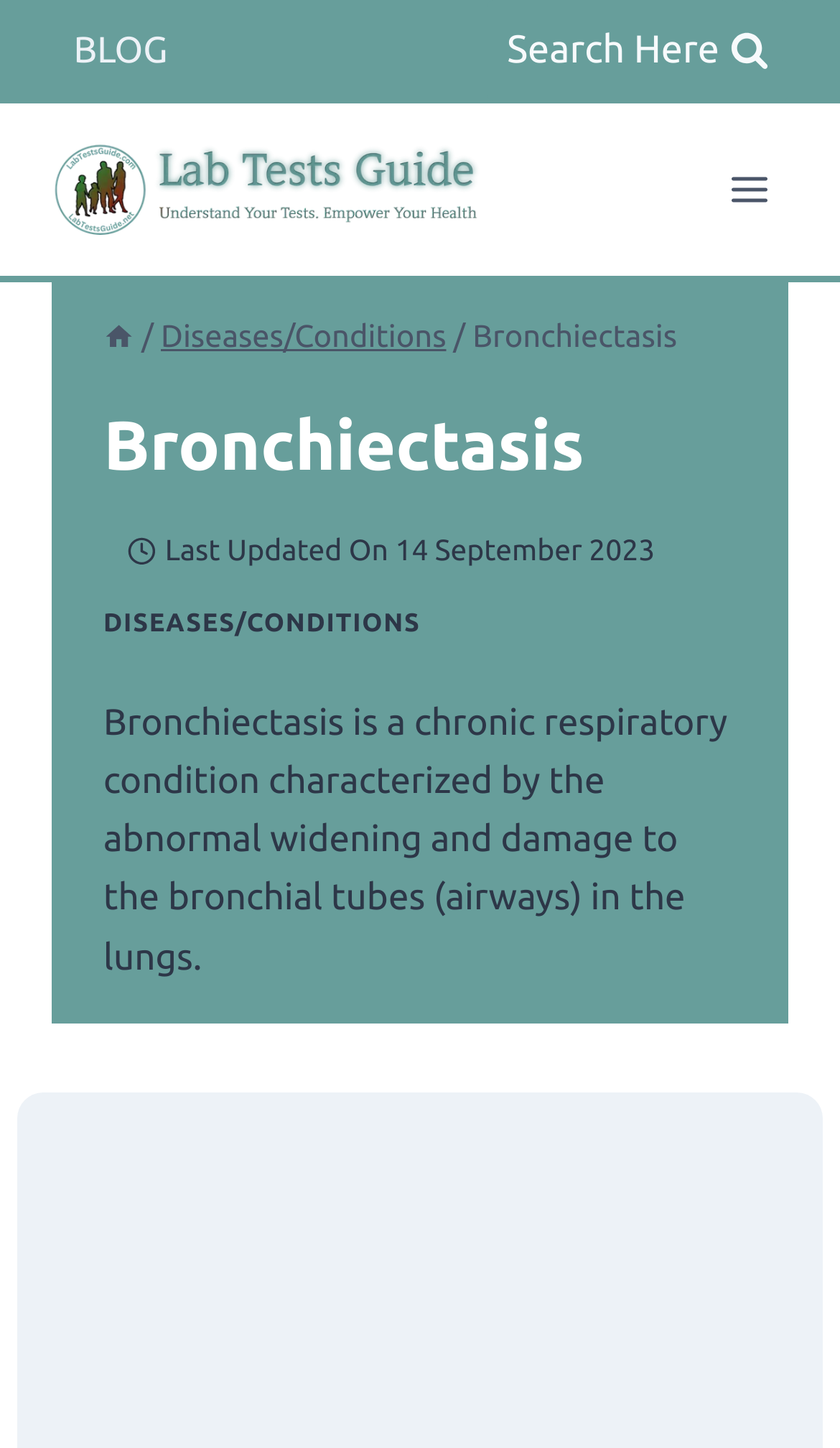Reply to the question with a single word or phrase:
What is the last updated date of the webpage content?

14 September 2023